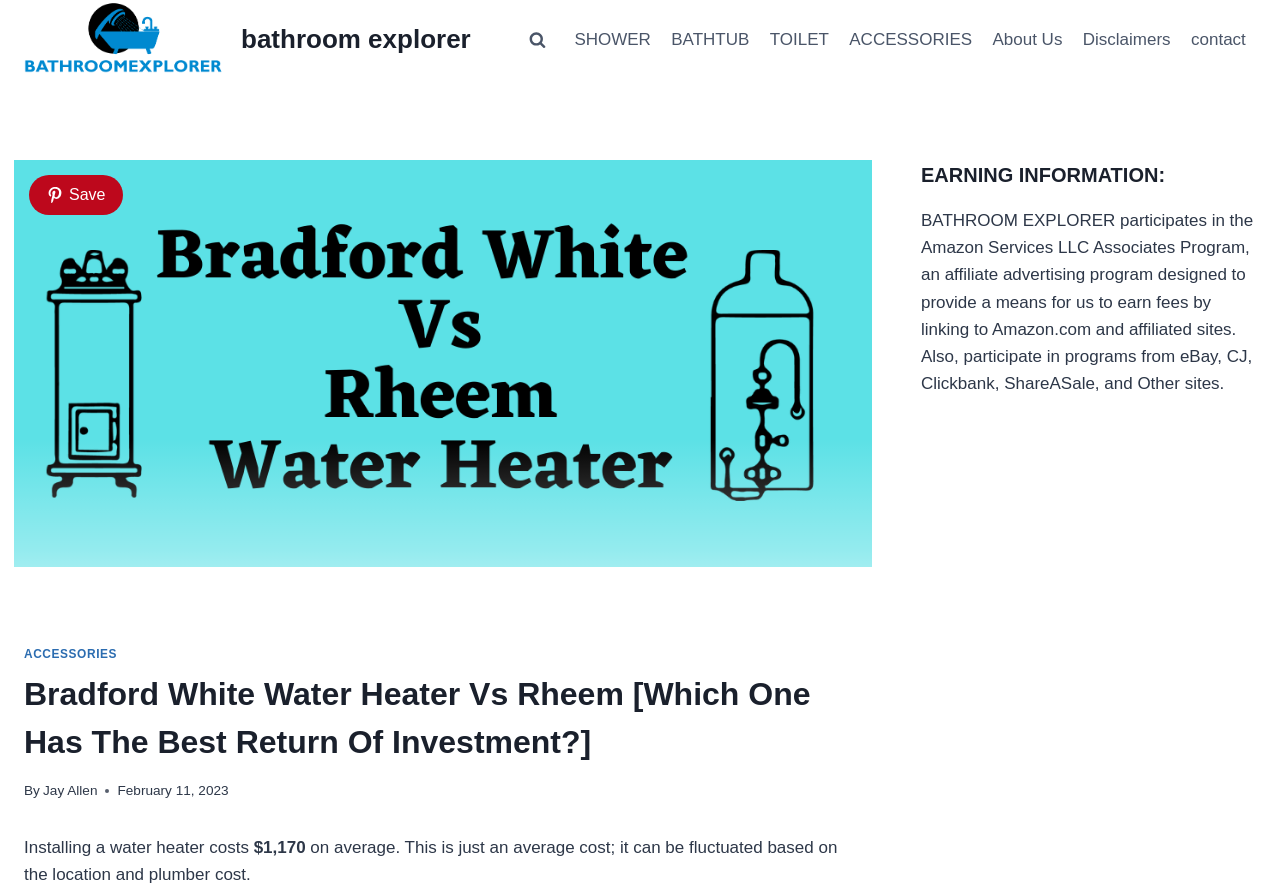Provide a brief response to the question below using one word or phrase:
Who is the author of the article?

Jay Allen